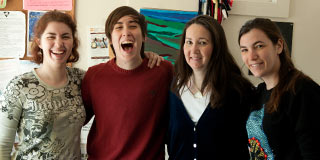What is the atmosphere of the setting?
Look at the screenshot and respond with a single word or phrase.

lively and supportive